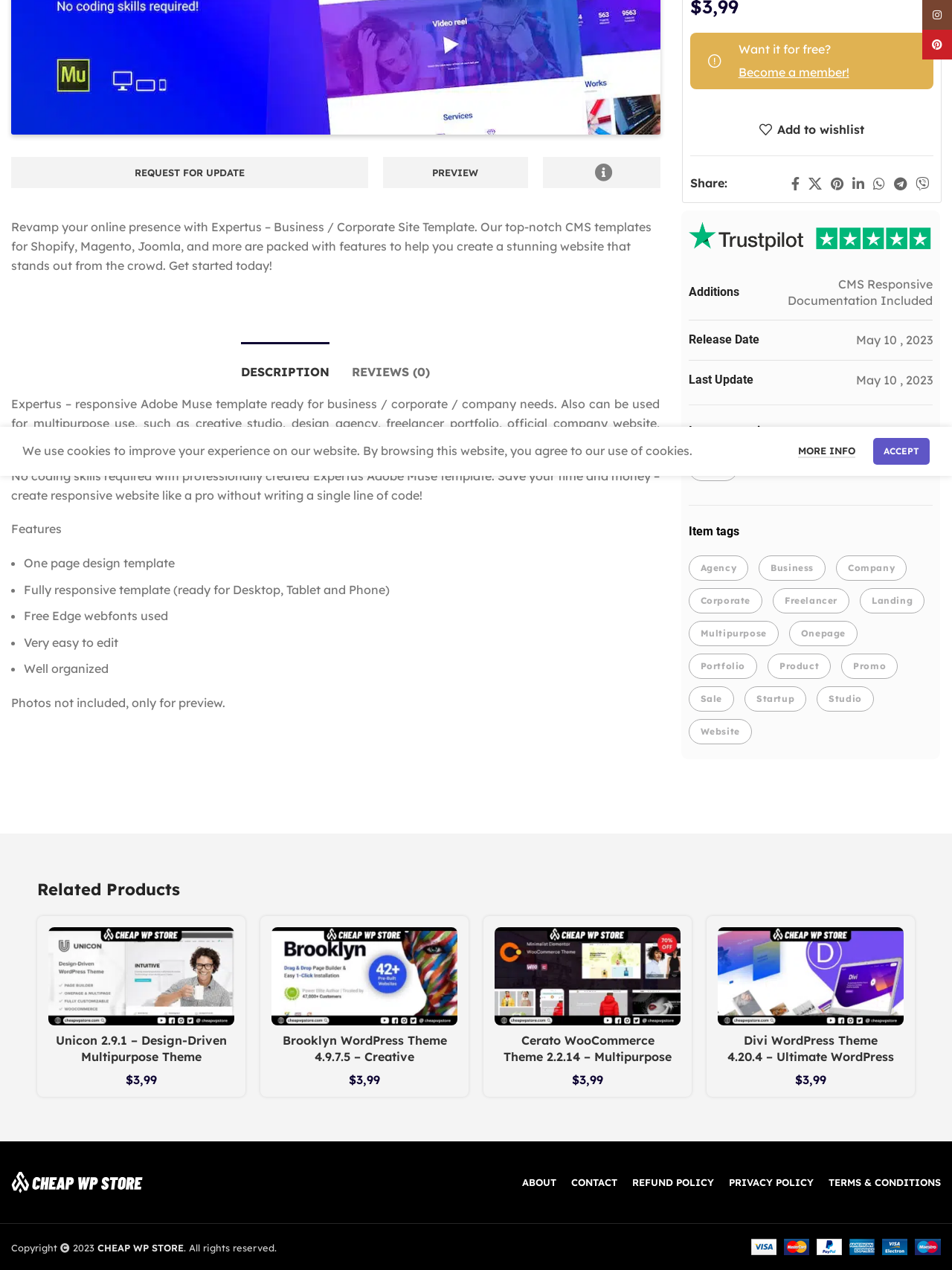Provide the bounding box coordinates of the HTML element described by the text: "Reviews (0)".

[0.37, 0.269, 0.452, 0.305]